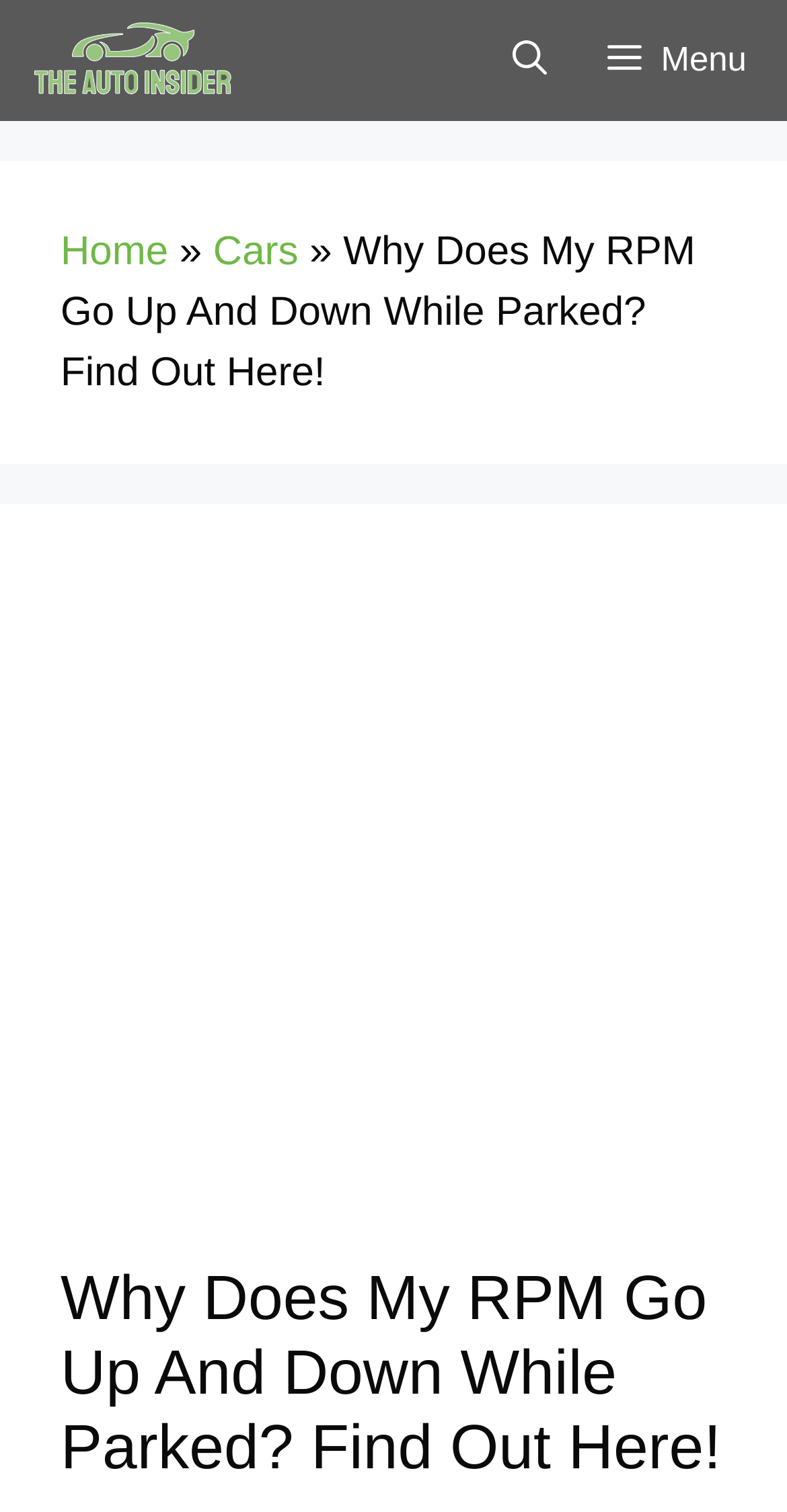Given the element description, predict the bounding box coordinates in the format (top-left x, top-left y, bottom-right x, bottom-right y). Make sure all values are between 0 and 1. Here is the element description: aria-label="Advertisement" name="aswift_1" title="Advertisement"

[0.0, 0.387, 1.0, 0.82]